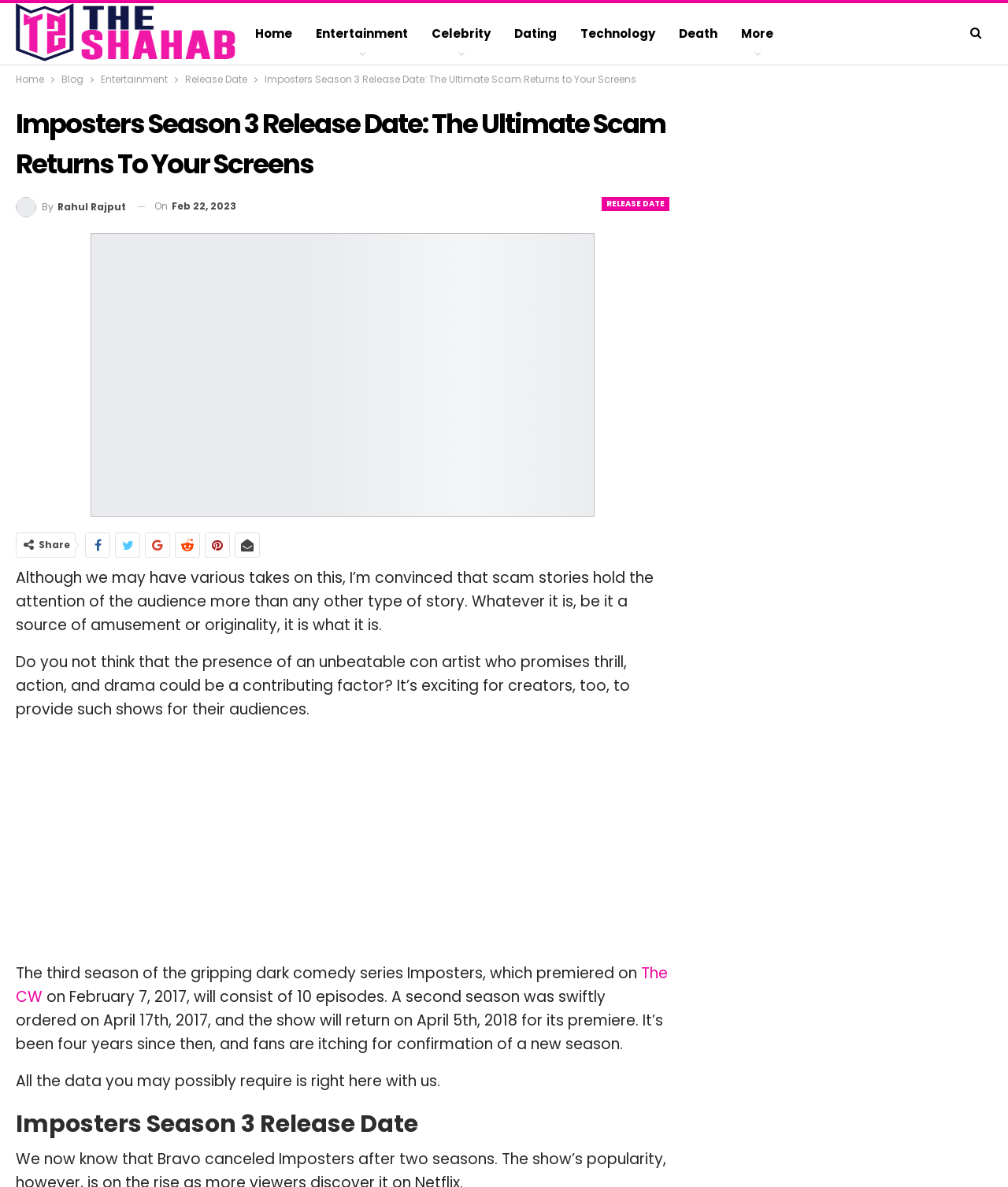What is the category of the article?
Give a detailed and exhaustive answer to the question.

I determined the category of the article by looking at the breadcrumbs navigation section, which shows the hierarchy of links leading to the current page. The last link in the breadcrumbs is 'Entertainment', indicating that the article belongs to this category.